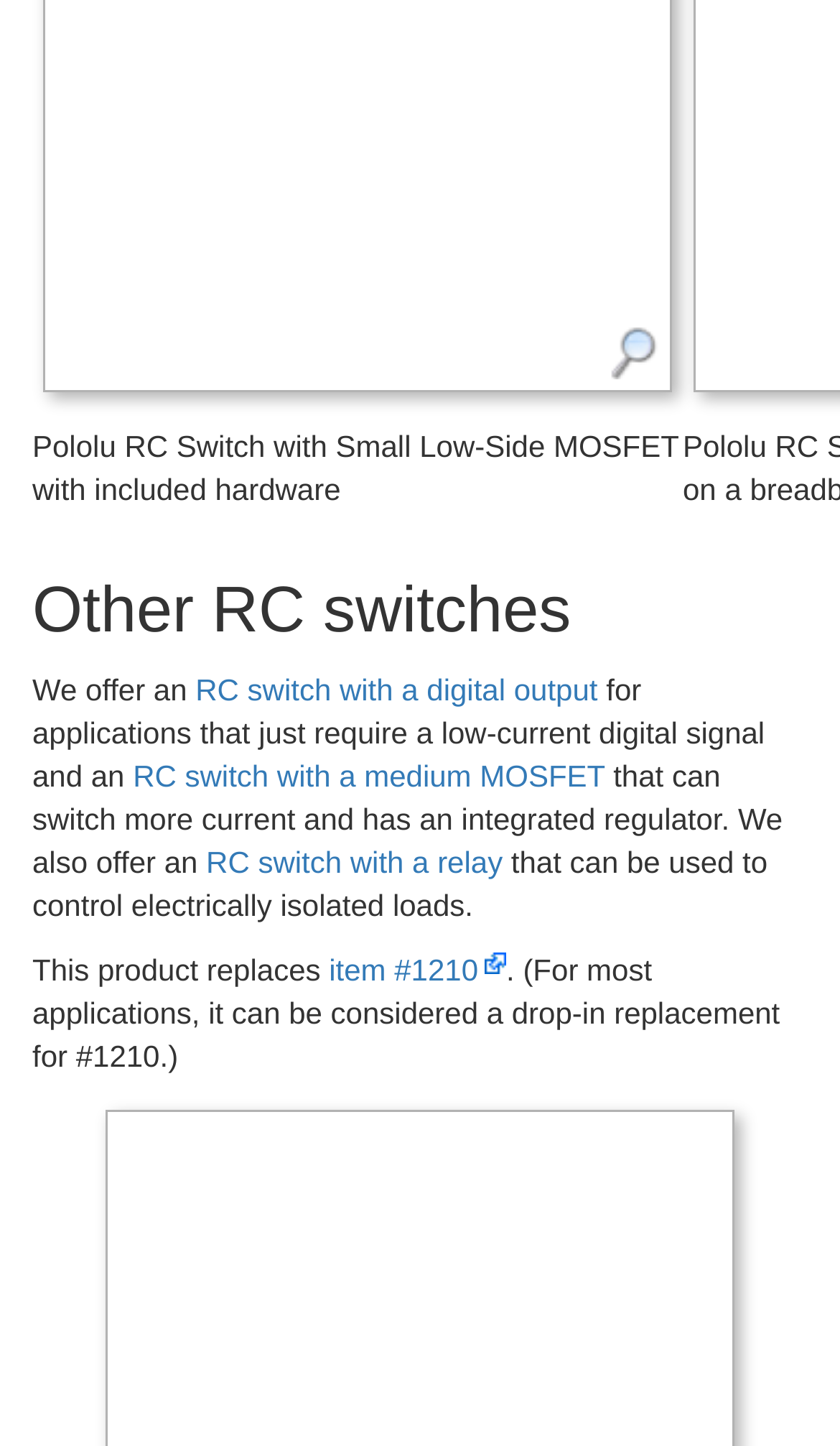Using the given description, provide the bounding box coordinates formatted as (top-left x, top-left y, bottom-right x, bottom-right y), with all values being floating point numbers between 0 and 1. Description: RC switch with a relay

[0.245, 0.554, 0.598, 0.578]